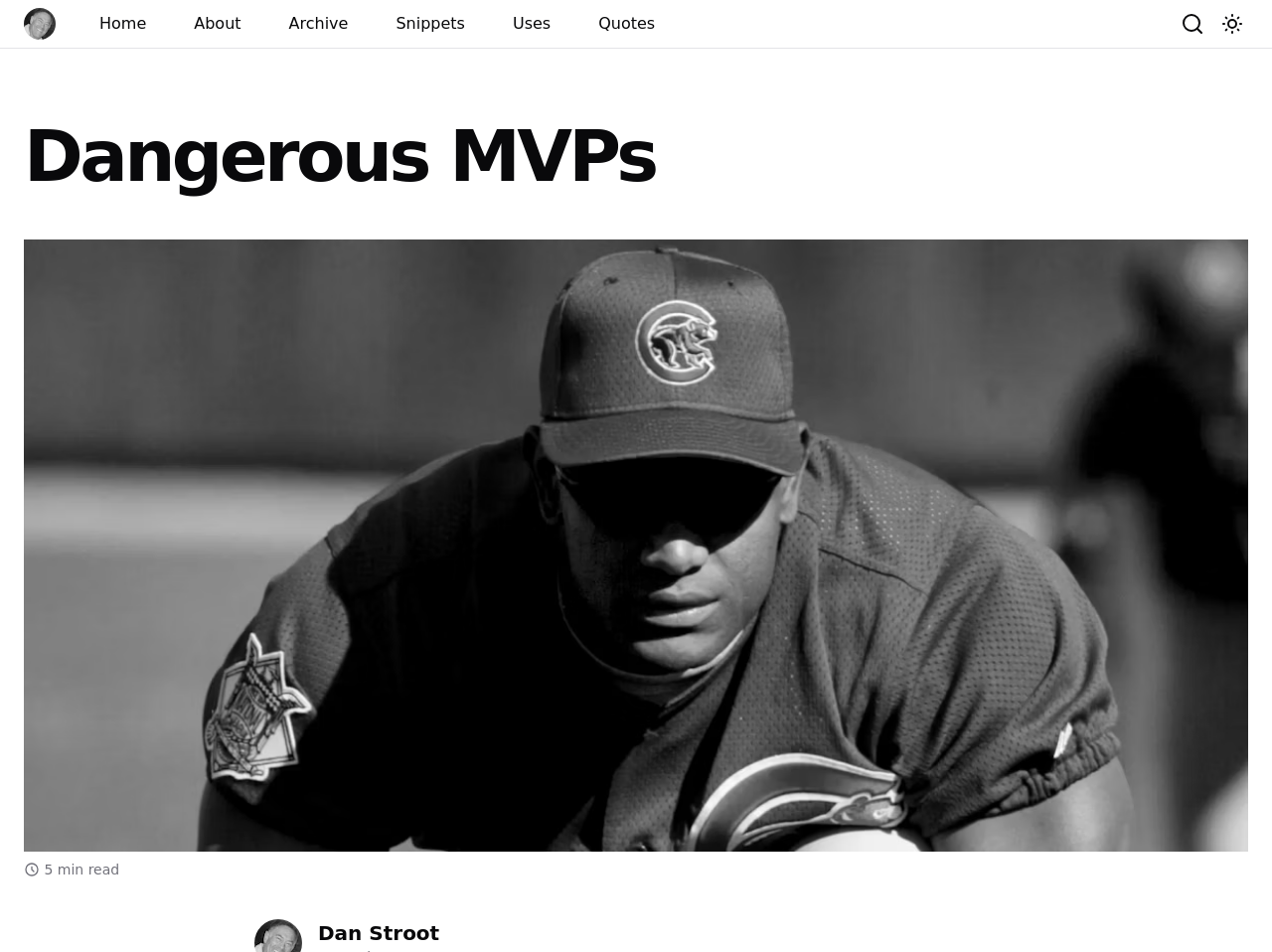Can you show the bounding box coordinates of the region to click on to complete the task described in the instruction: "go to home page"?

[0.019, 0.008, 0.044, 0.042]